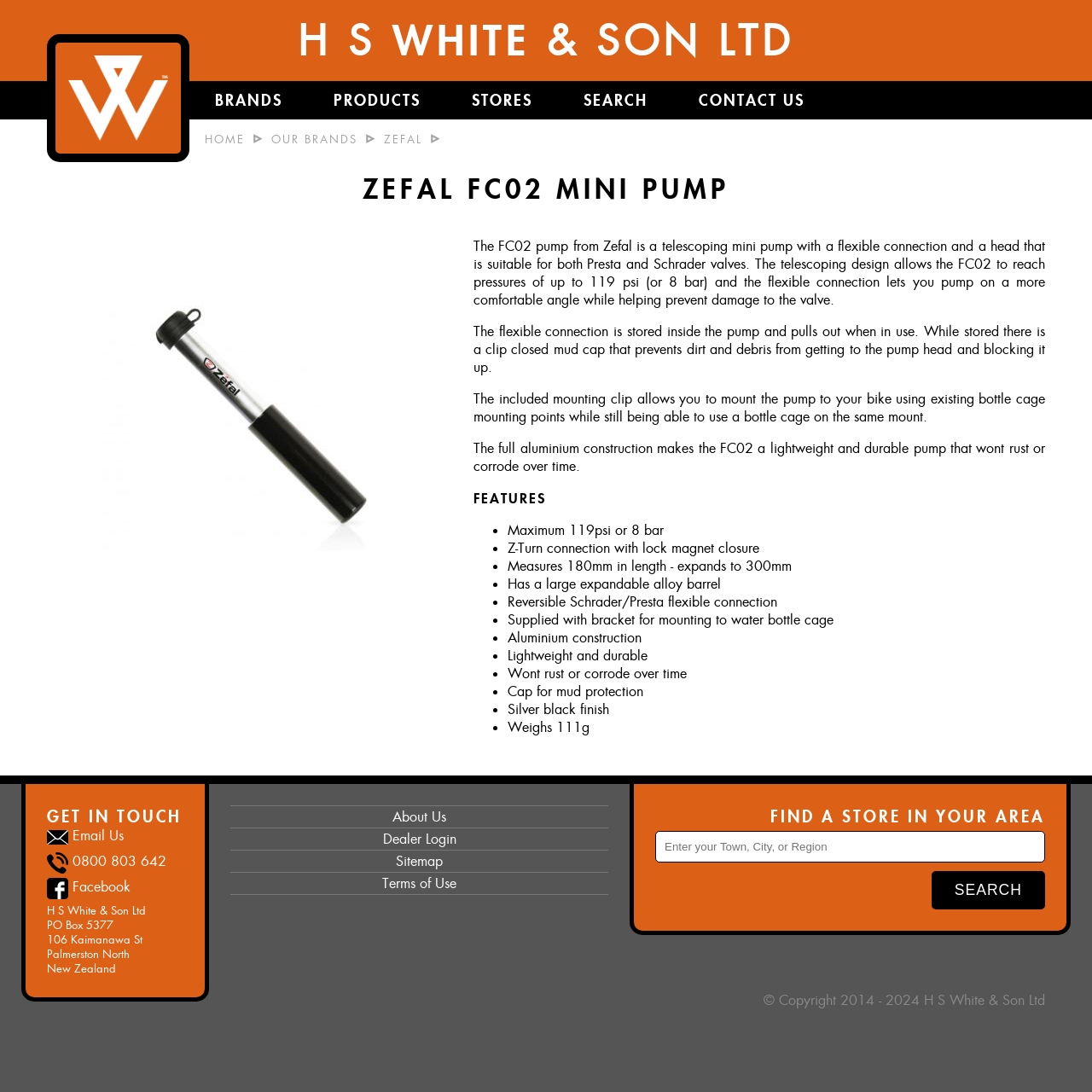Give a one-word or one-phrase response to the question:
What is the company name of the website?

H S White & Son Ltd